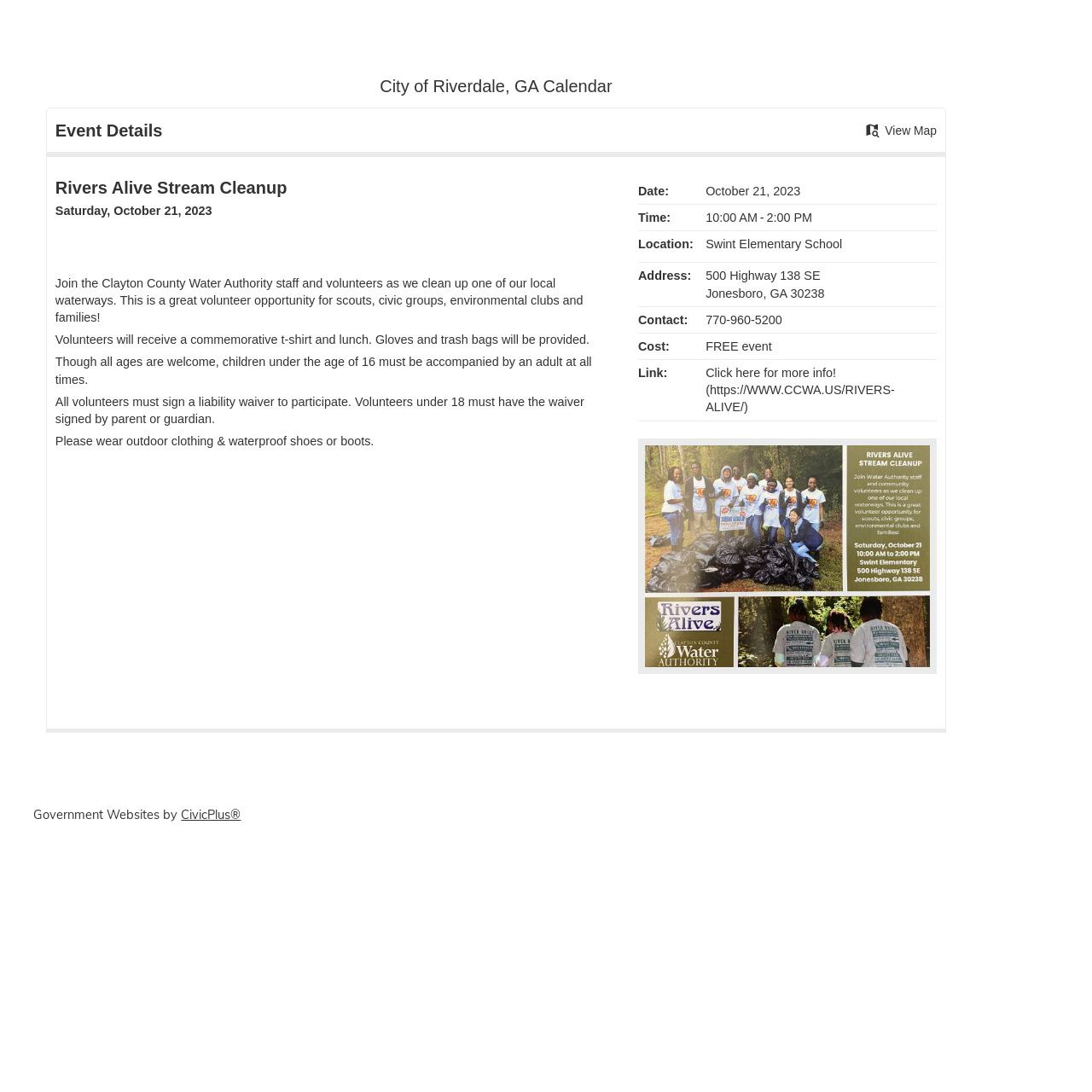Please provide a one-word or short phrase answer to the question:
What is the dress code for the event?

Outdoor clothing & waterproof shoes or boots